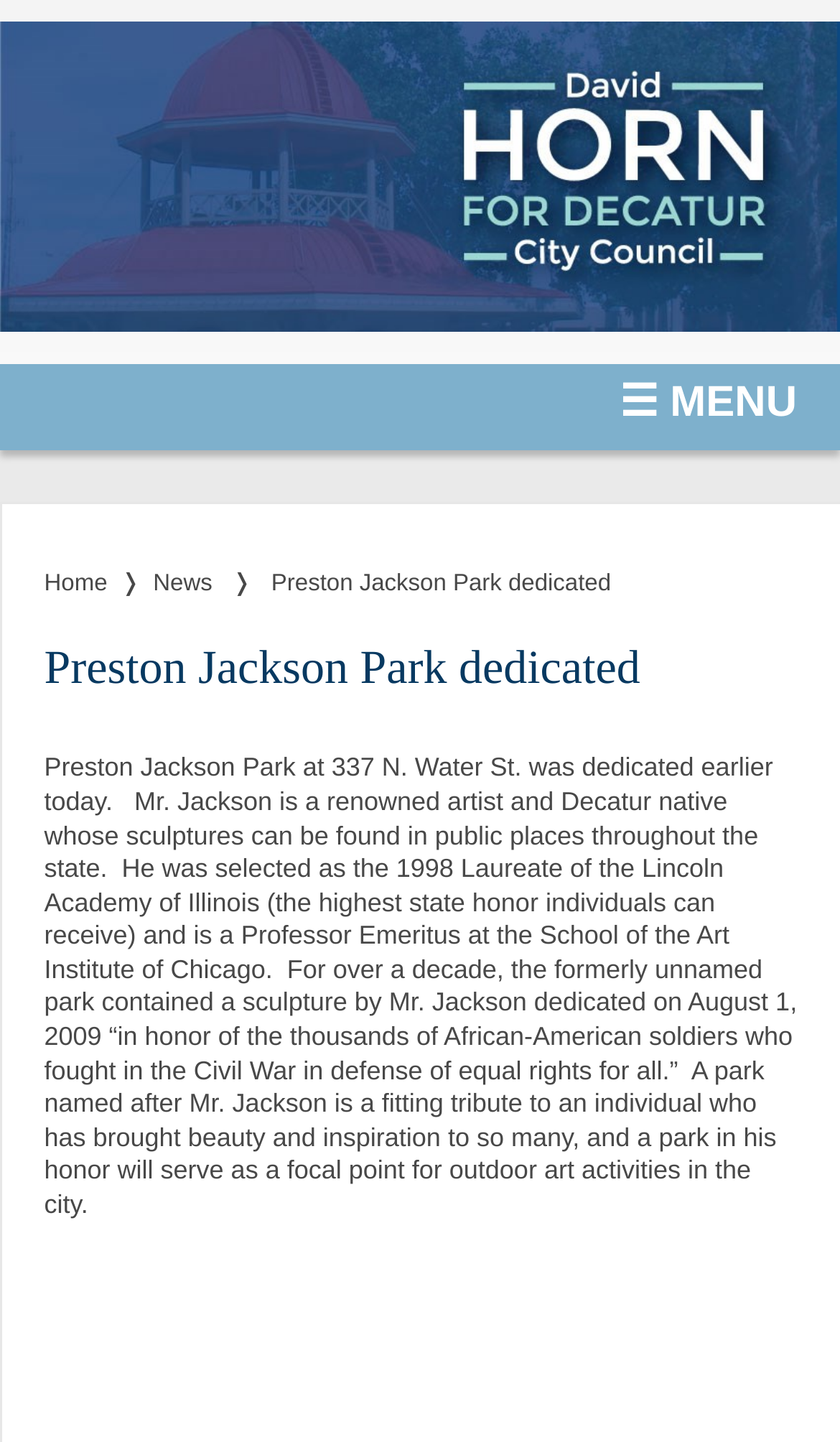What is the significance of the park?
Refer to the image and provide a detailed answer to the question.

The static text element on the webpage describes the park as a 'focal point for outdoor art activities in the city'. This suggests that the park is significant because it will serve as a hub for outdoor art activities in the city.